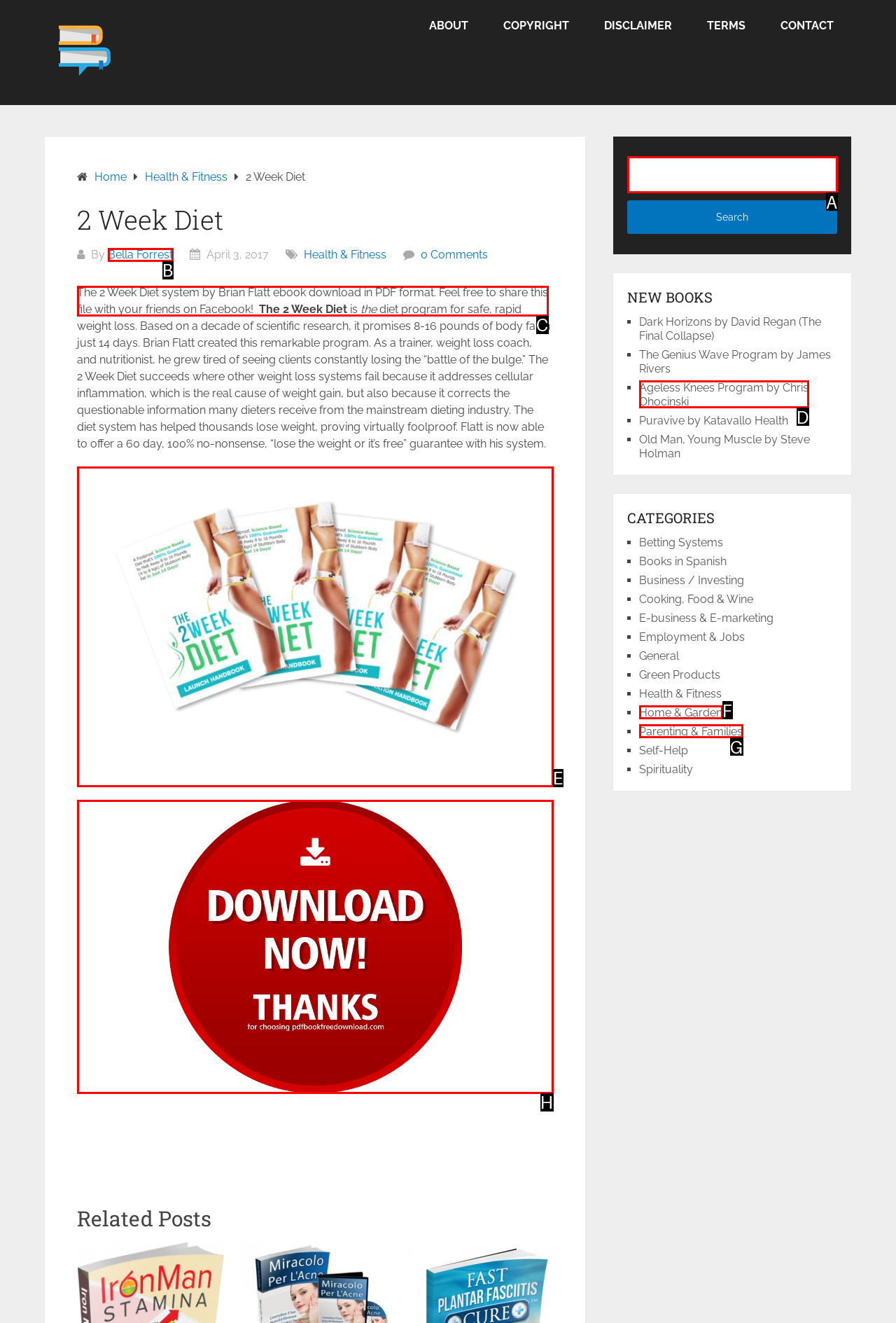Choose the letter of the element that should be clicked to complete the task: View the '2 Week Diet' book details
Answer with the letter from the possible choices.

C